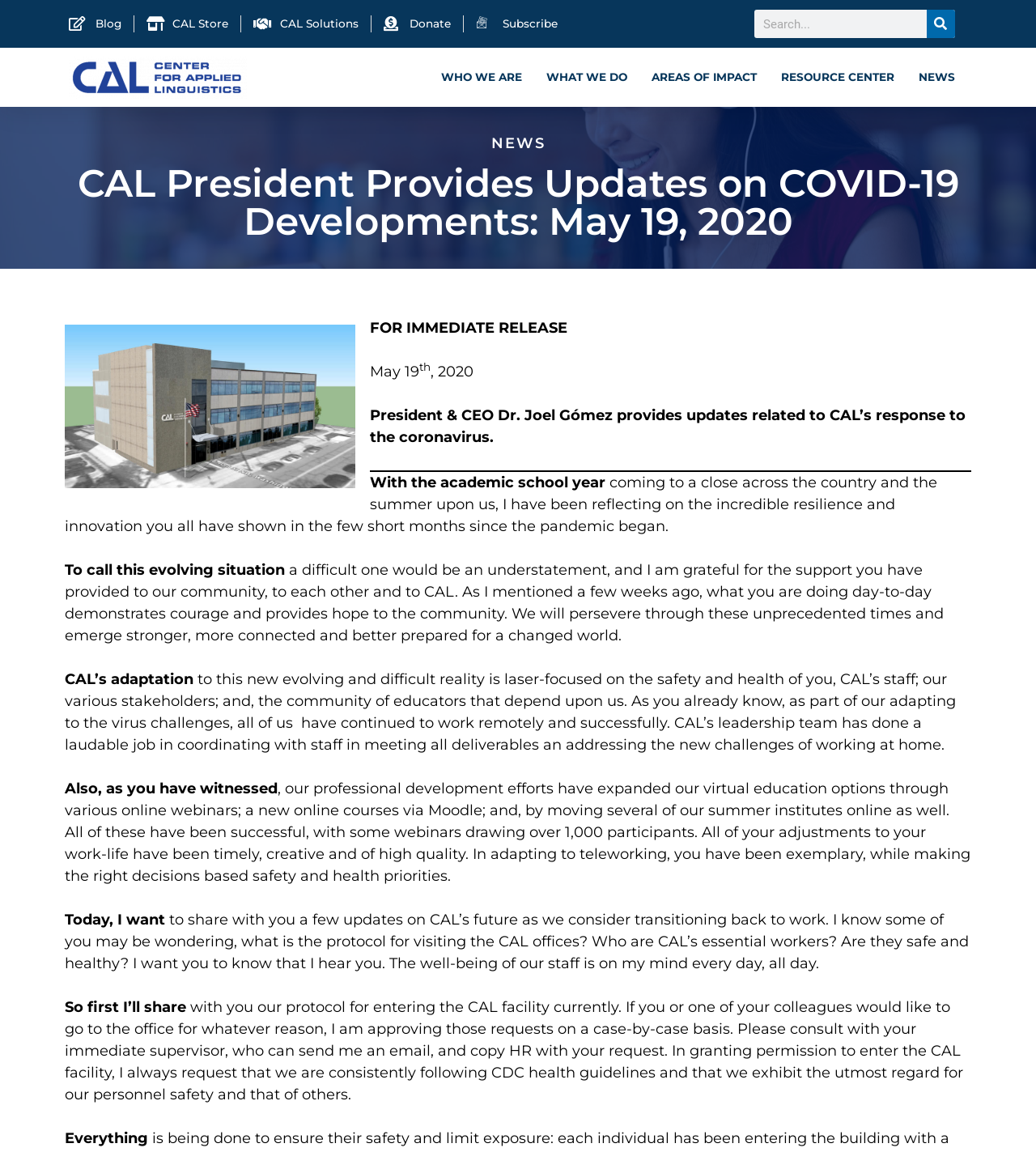Please specify the coordinates of the bounding box for the element that should be clicked to carry out this instruction: "Visit the CAL Store". The coordinates must be four float numbers between 0 and 1, formatted as [left, top, right, bottom].

[0.141, 0.014, 0.22, 0.028]